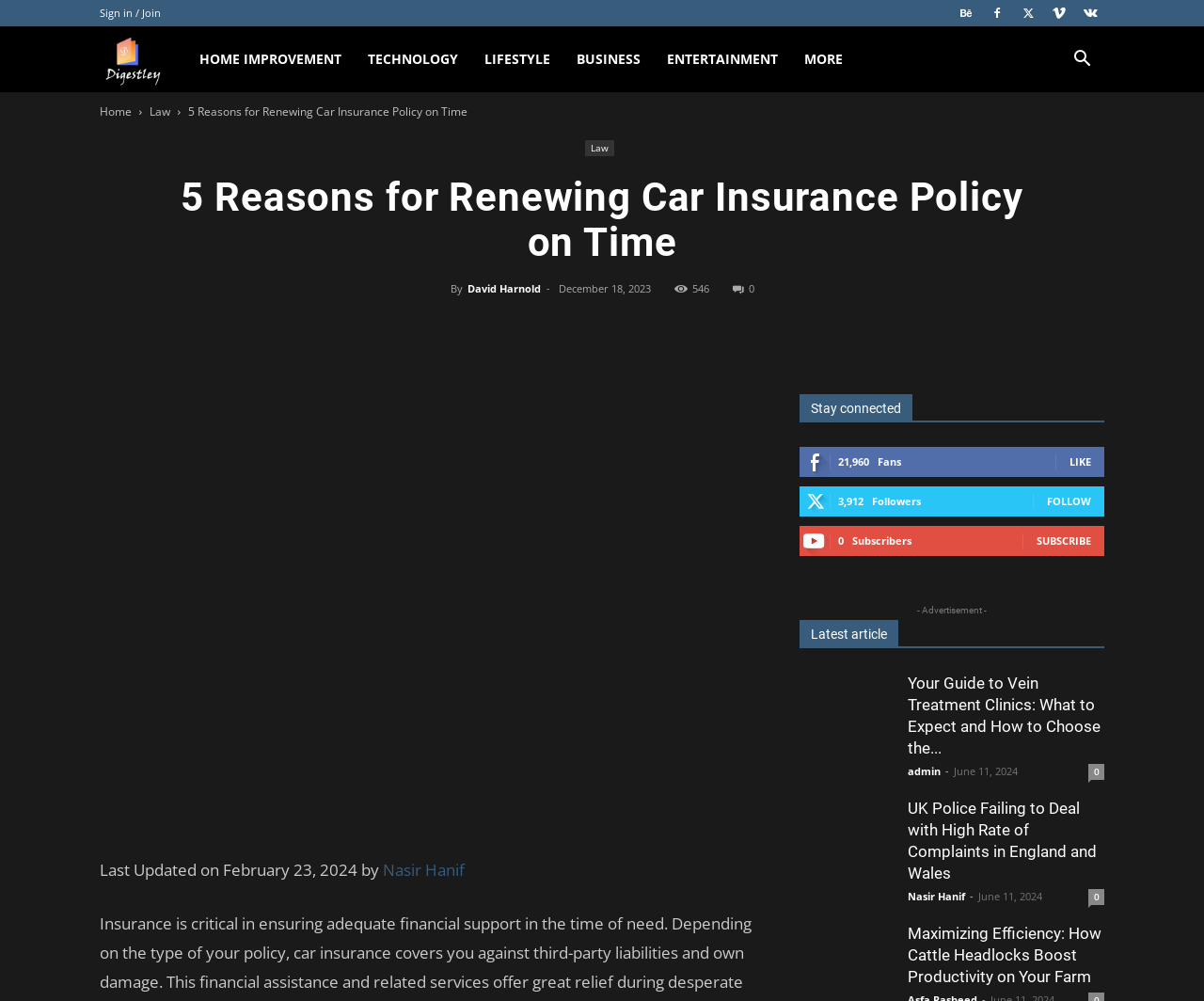Please specify the bounding box coordinates of the clickable region necessary for completing the following instruction: "Click on the 'Sign in / Join' link". The coordinates must consist of four float numbers between 0 and 1, i.e., [left, top, right, bottom].

[0.083, 0.006, 0.134, 0.02]